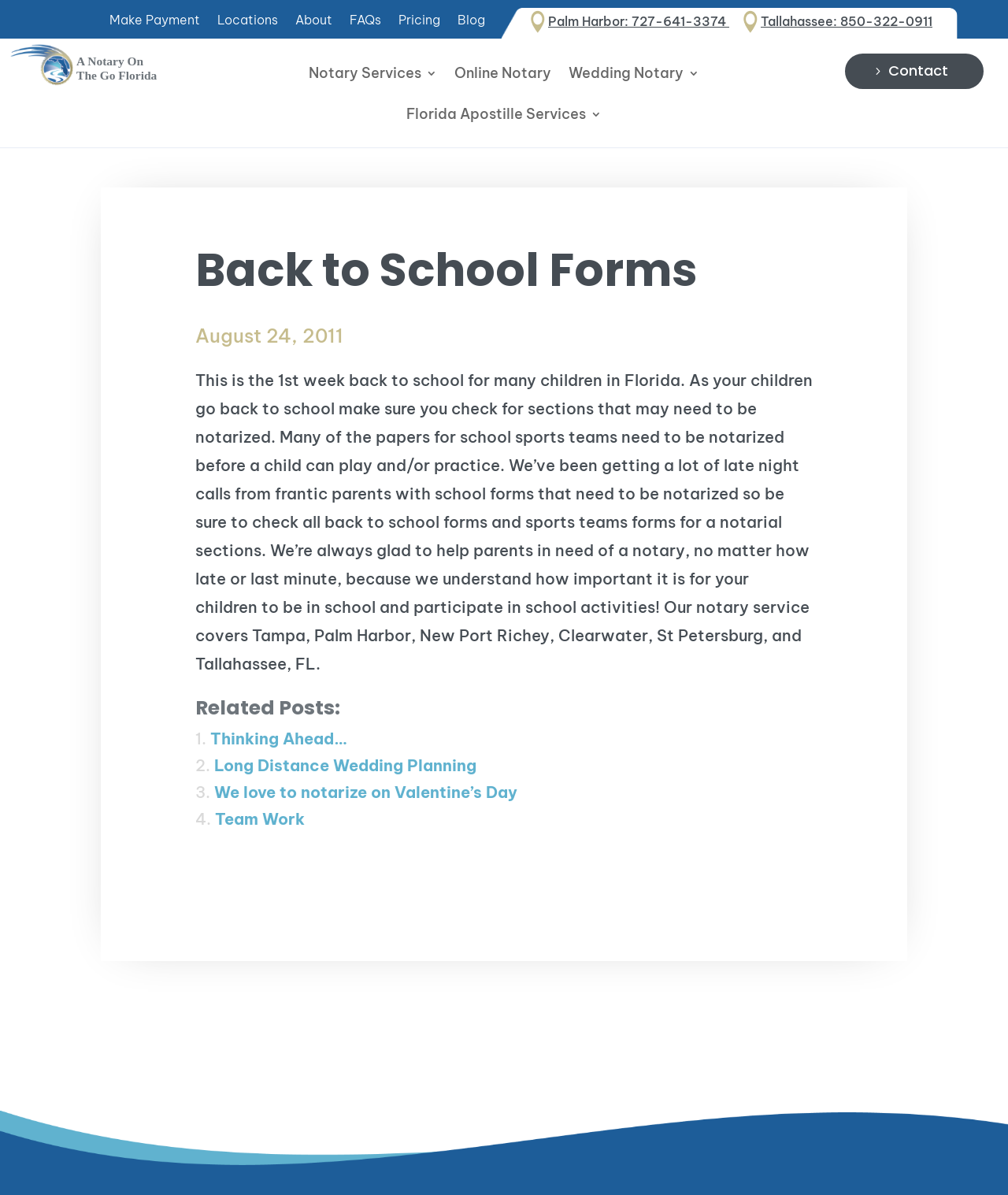Describe the webpage in detail, including text, images, and layout.

The webpage is about "Back to School Forms" and notary services provided by "A Notary On The Go" in Florida. At the top, there are several links to different sections of the website, including "Make Payment", "Locations", "About", "FAQs", "Pricing", and "Blog". Below these links, there are two links to specific locations, "Palm Harbor" and "Tallahassee", with their corresponding phone numbers. 

On the left side, there is a logo of "A Notary On The Go Florida" with an image. Below the logo, there are three links to notary services: "Notary Services 3", "Online Notary", and "Wedding Notary 3". 

The main content of the webpage starts with a heading "Back to School Forms" followed by a date "August 24, 2011". The text below explains the importance of checking school forms for notarization, especially for school sports teams, and how the notary service can help parents in need. The service covers several locations in Florida, including Tampa, Palm Harbor, New Port Richey, Clearwater, St Petersburg, and Tallahassee.

At the bottom, there is a section titled "Related Posts" with four links to other articles: "Thinking Ahead…", "Long Distance Wedding Planning", "We love to notarize on Valentine’s Day", and "Team Work".